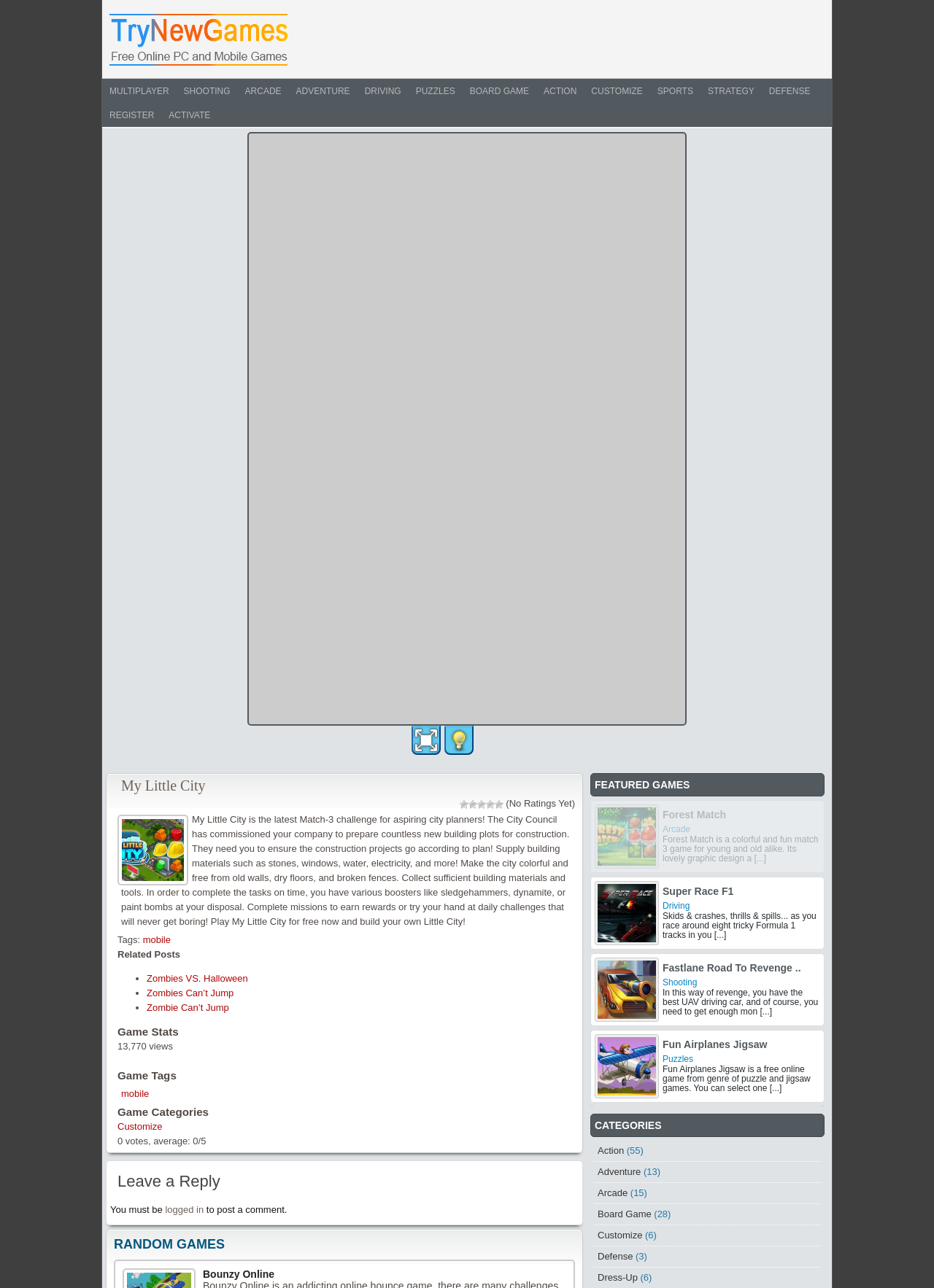Please find the bounding box coordinates of the element that needs to be clicked to perform the following instruction: "Click on the 'My Little City' link". The bounding box coordinates should be four float numbers between 0 and 1, represented as [left, top, right, bottom].

[0.13, 0.604, 0.623, 0.619]